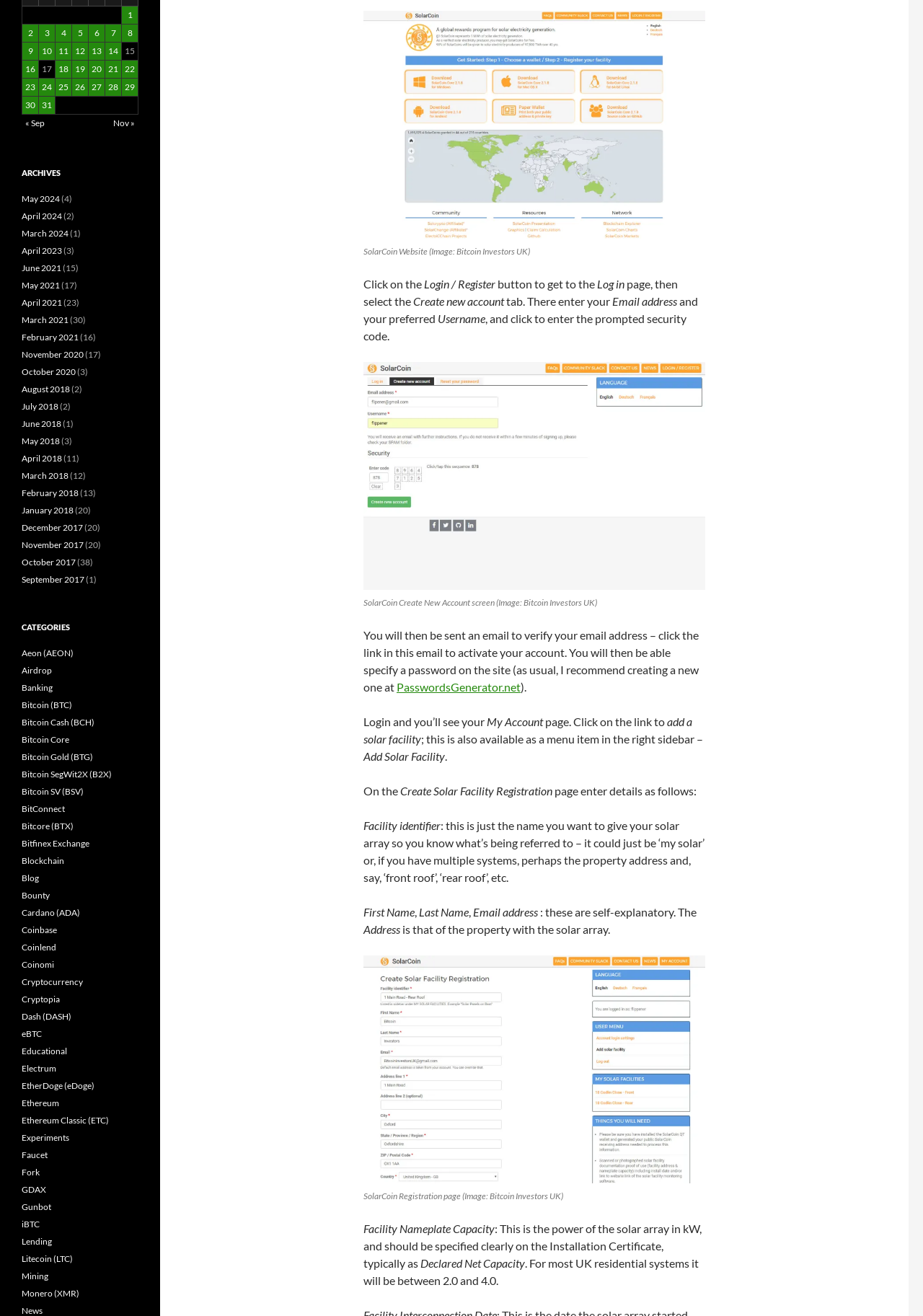Please determine the bounding box coordinates for the UI element described as: "Bitcoin SV (BSV)".

[0.023, 0.597, 0.091, 0.605]